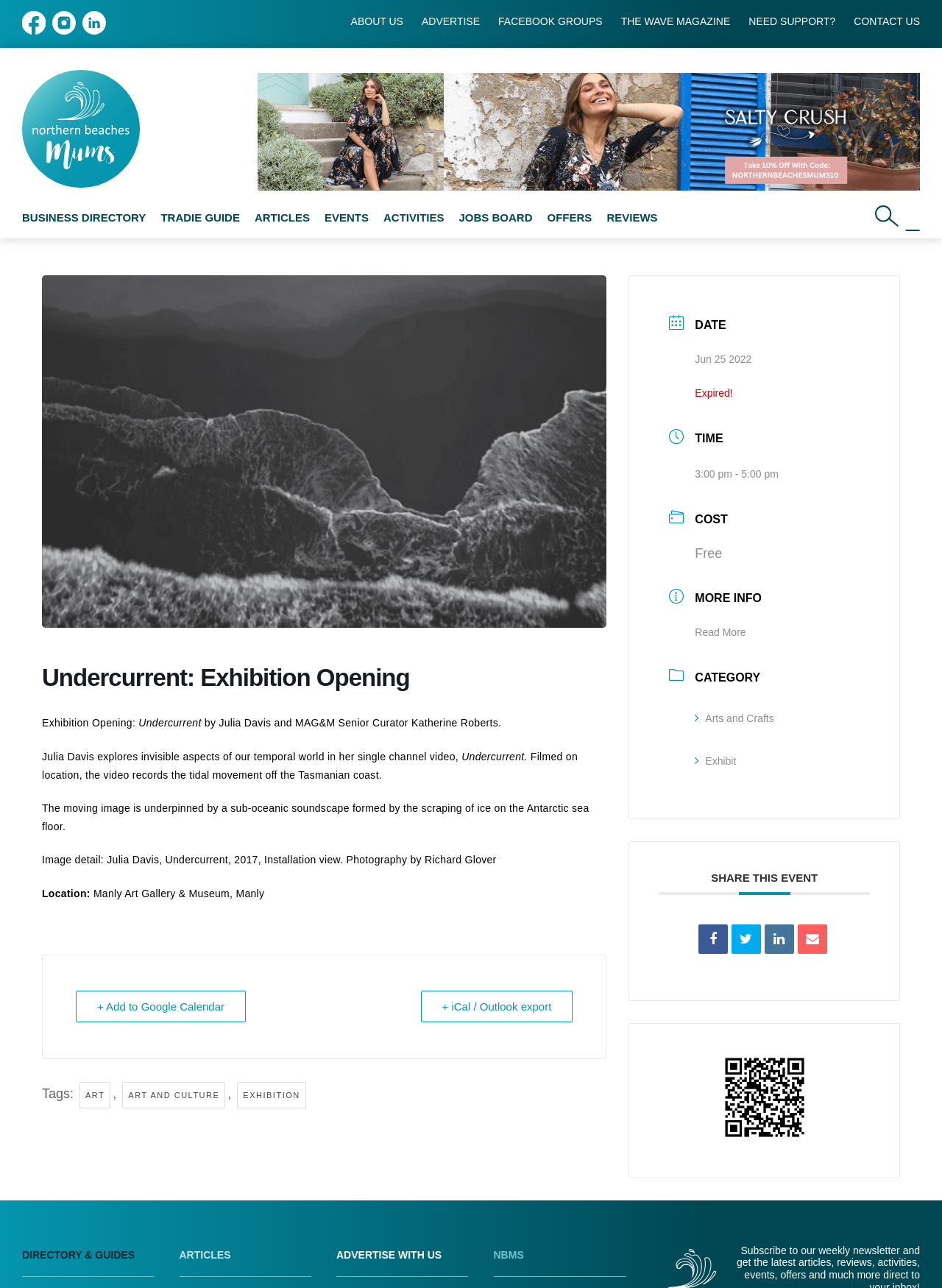Can you extract the headline from the webpage for me?

Undercurrent: Exhibition Opening